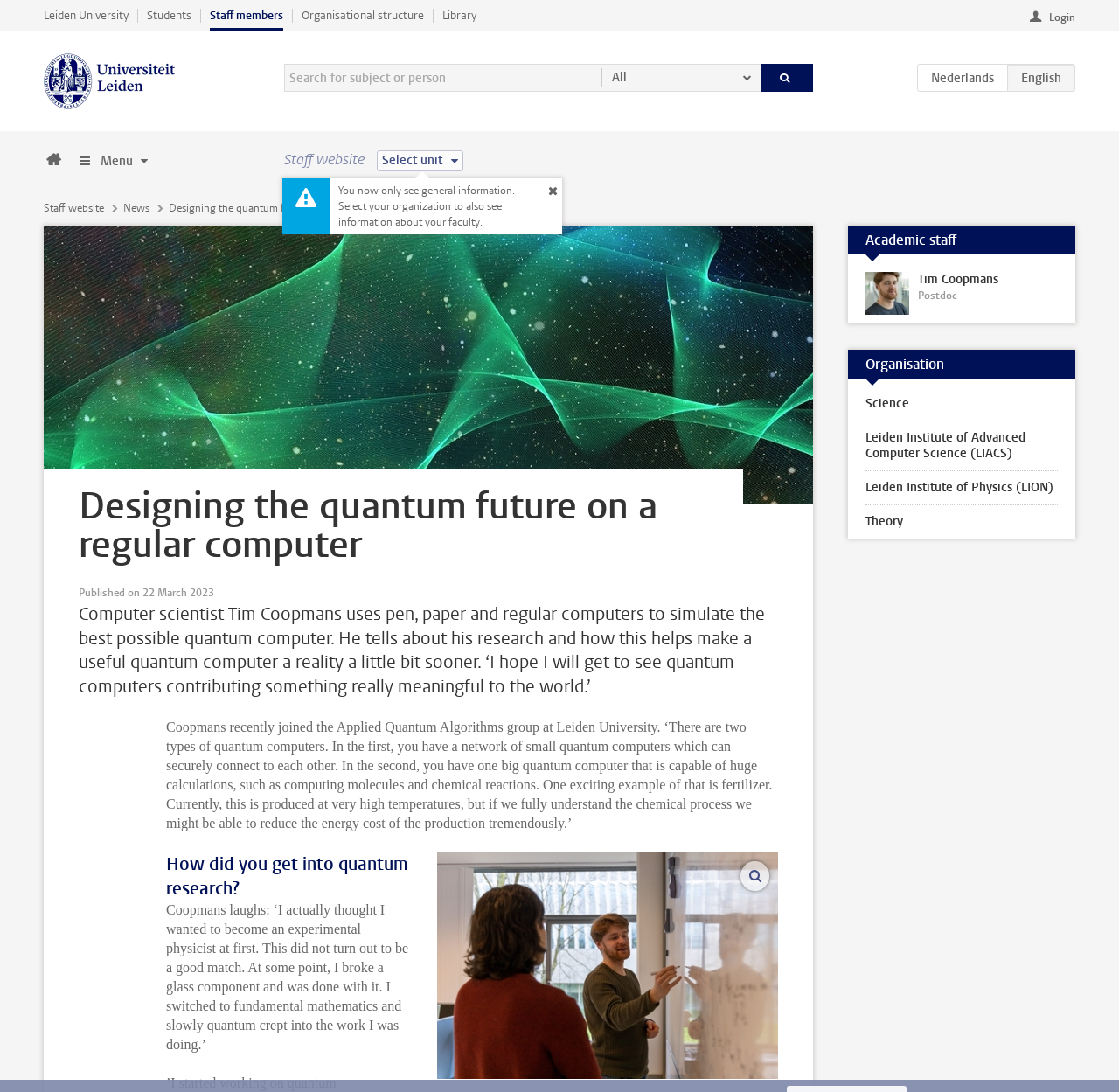What is the topic of the second type of quantum computer?
Offer a detailed and exhaustive answer to the question.

I found the answer by reading the text under the heading 'Designing the quantum future on a regular computer', which mentions the second type of quantum computer being capable of huge calculations, such as computing molecules and chemical reactions, and gives the example of fertilizer production.